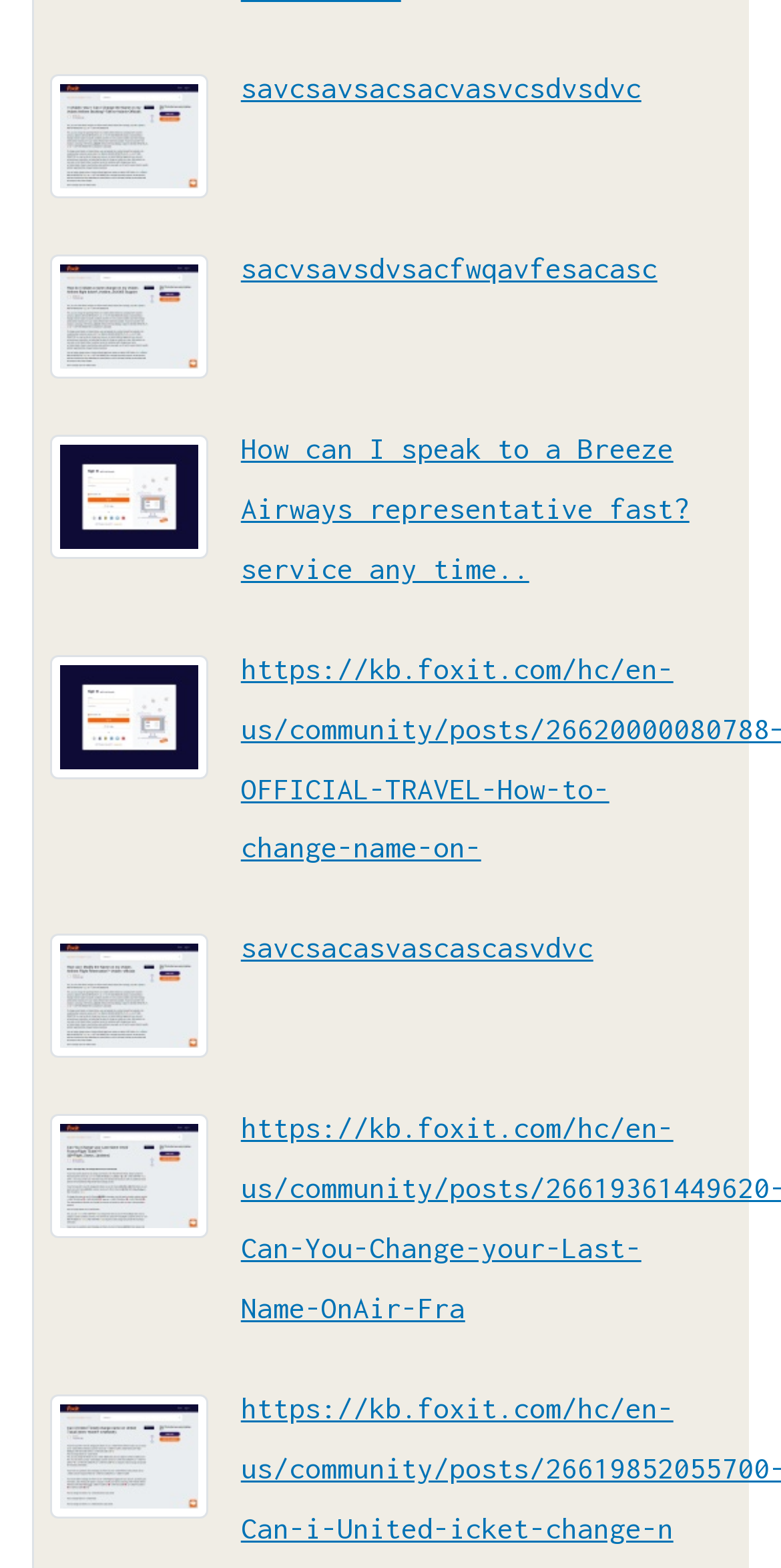Determine the bounding box coordinates for the area you should click to complete the following instruction: "View the post about changing last name on air fare".

[0.064, 0.736, 0.267, 0.759]